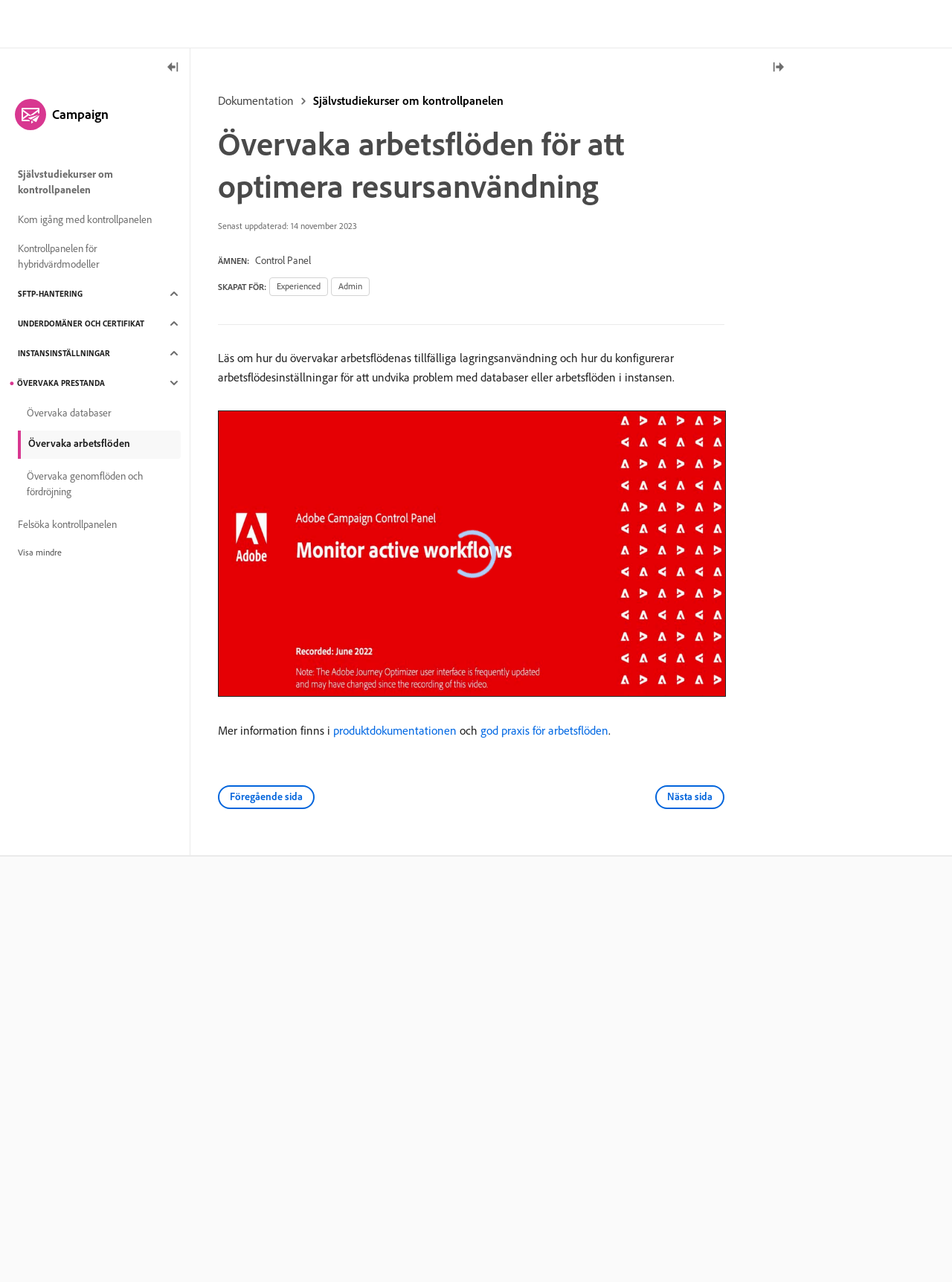Determine the bounding box coordinates of the target area to click to execute the following instruction: "Toggle the left rail."

[0.165, 0.046, 0.199, 0.06]